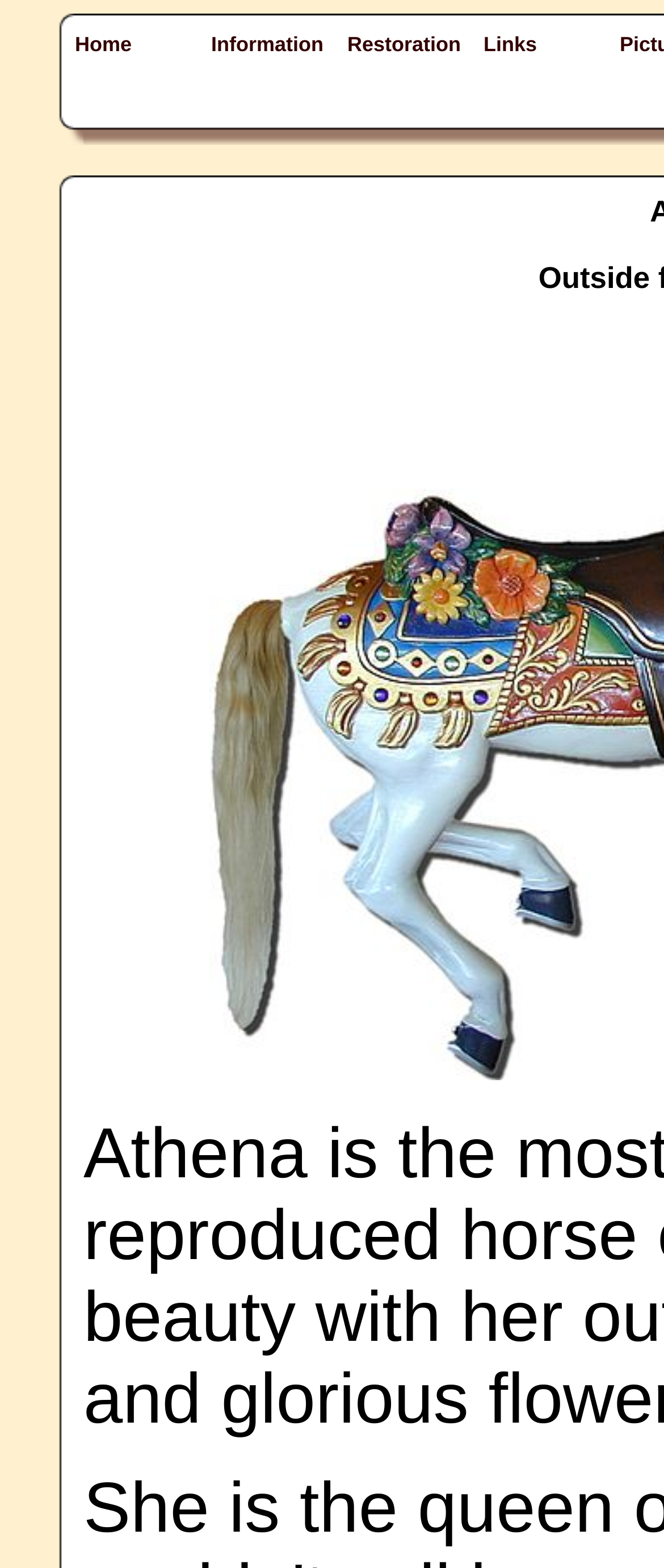Provide a brief response to the question using a single word or phrase: 
How many menu items are there?

4